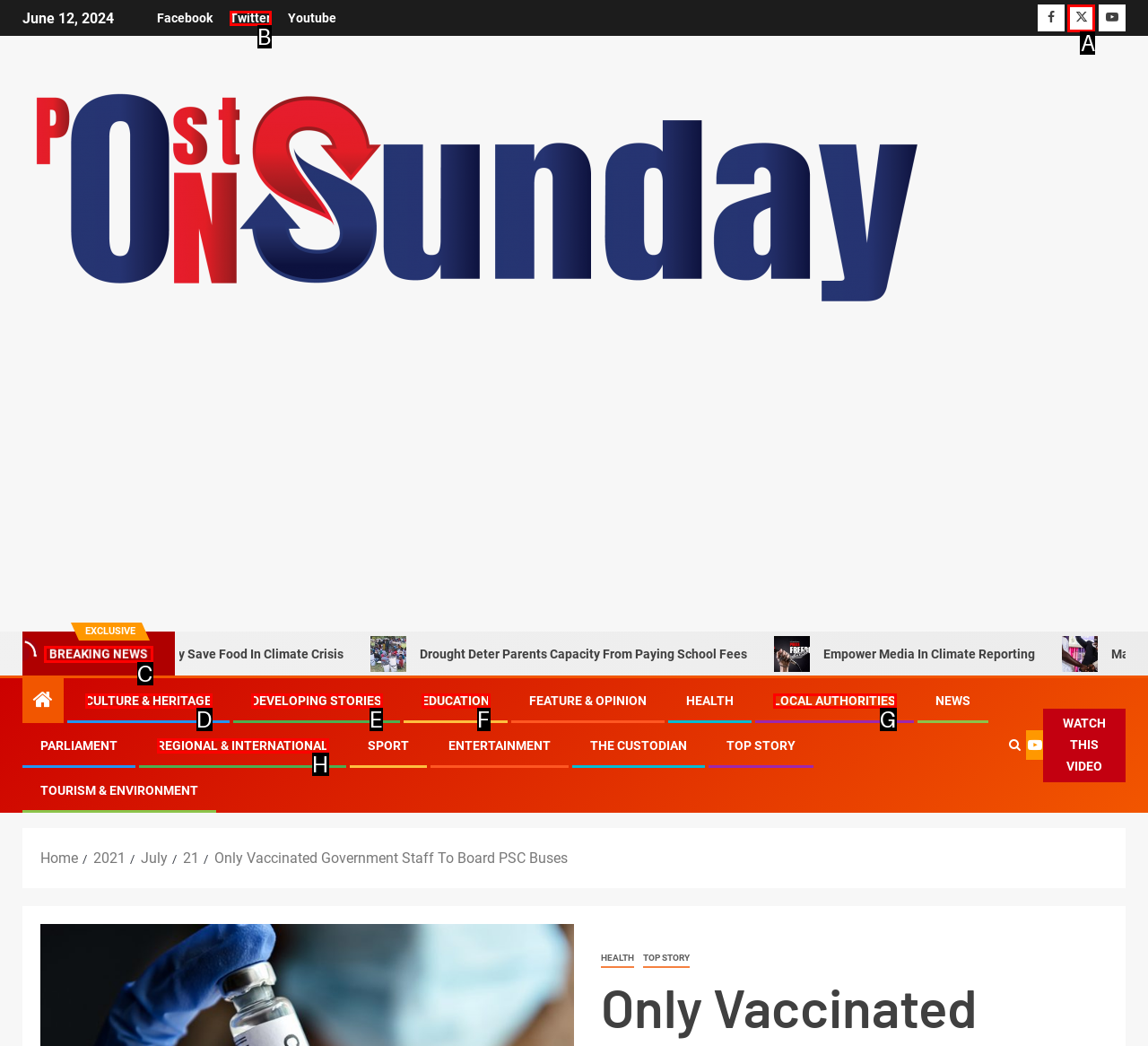Select the letter of the UI element that matches this task: Read the breaking news
Provide the answer as the letter of the correct choice.

C